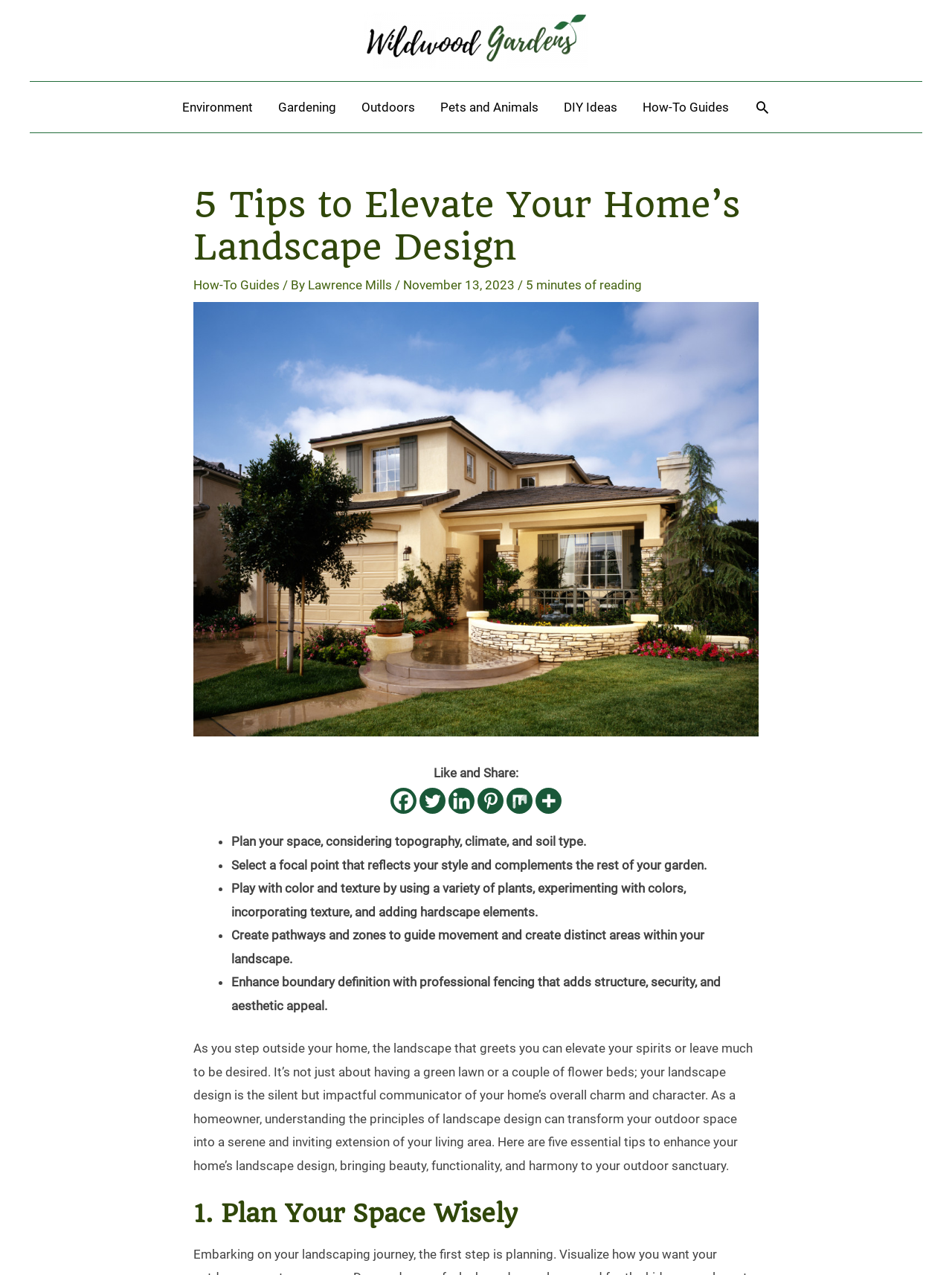How many social media links are available?
Look at the image and respond with a single word or a short phrase.

6